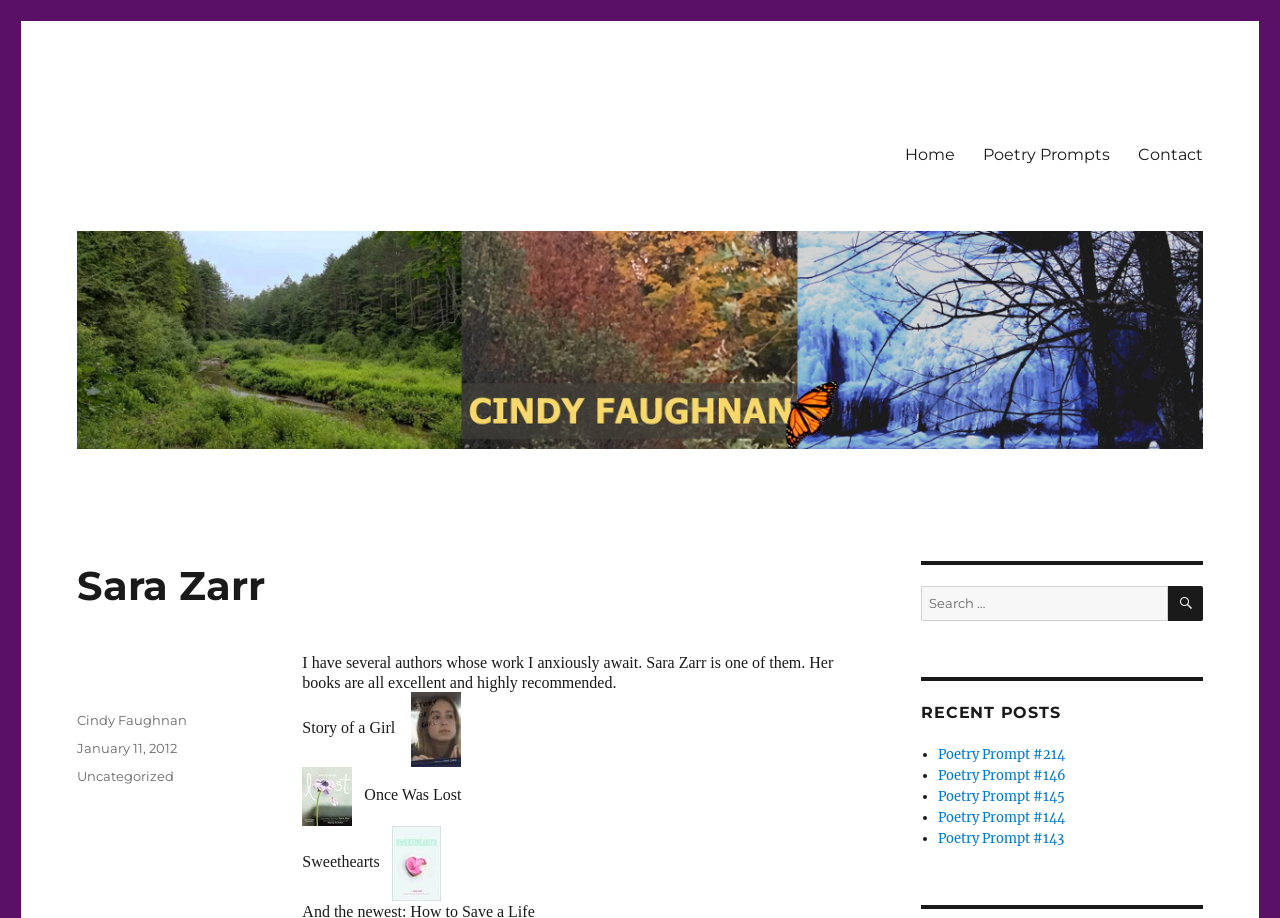Locate the bounding box coordinates of the clickable region to complete the following instruction: "Contact the organiser."

None